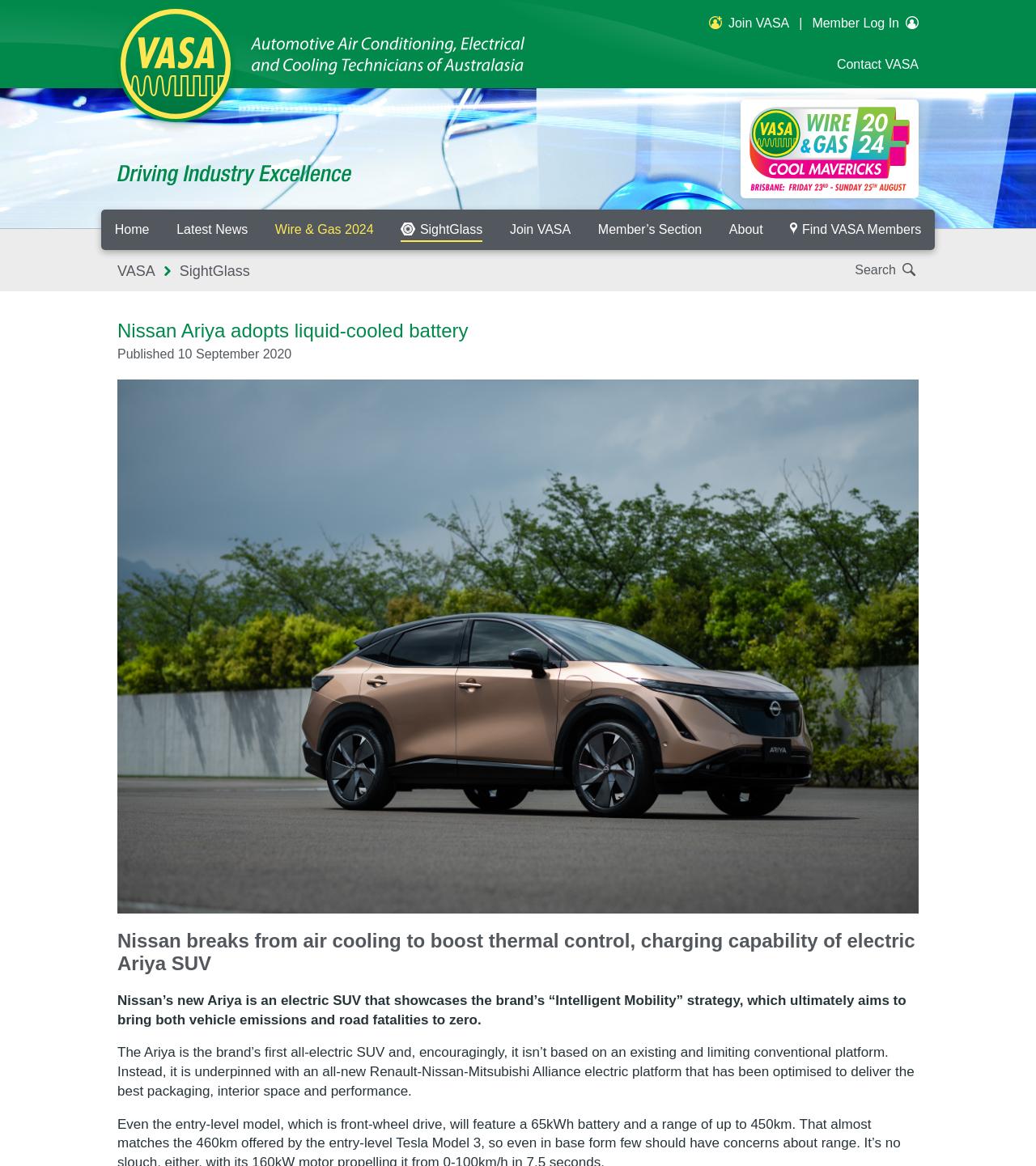Can you extract the primary headline text from the webpage?

Nissan Ariya adopts liquid-cooled battery